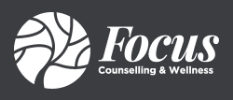Utilize the details in the image to thoroughly answer the following question: What is the color of the background?

The caption explicitly states that the logo is presented on a dark background, indicating that the background color is dark.